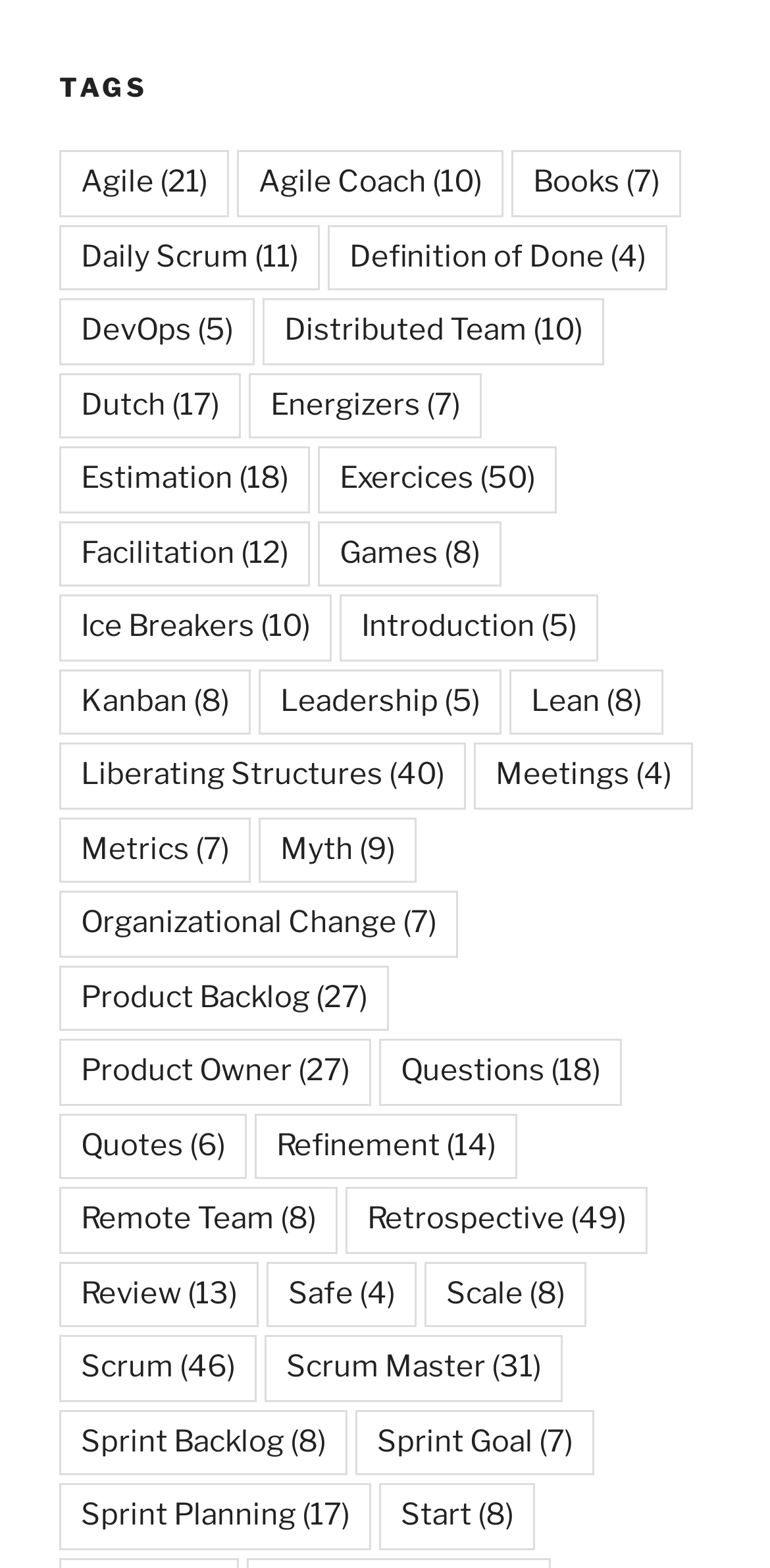Identify the bounding box of the HTML element described here: "About". Provide the coordinates as four float numbers between 0 and 1: [left, top, right, bottom].

None